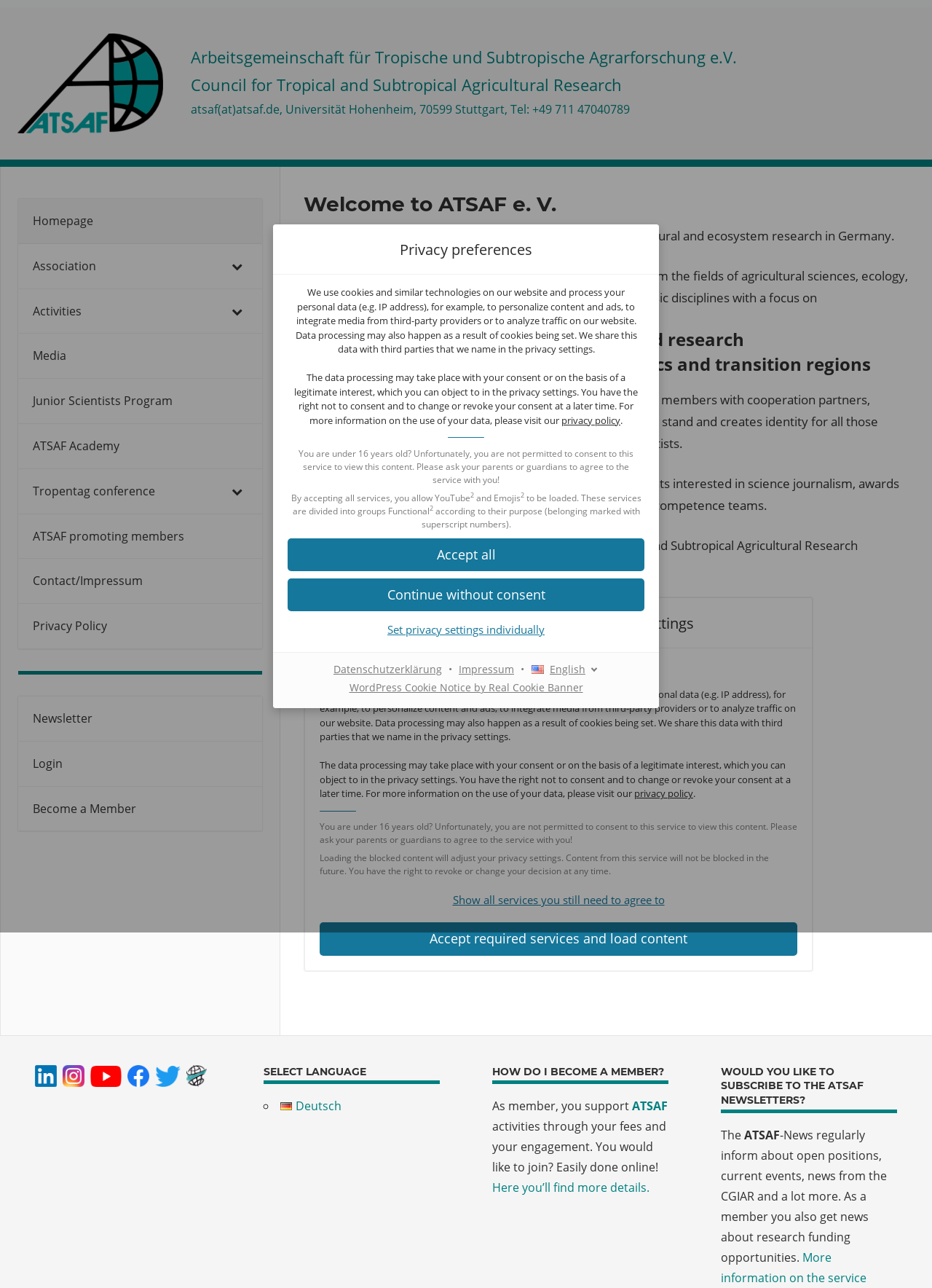Determine the bounding box coordinates of the clickable element necessary to fulfill the instruction: "Read privacy policy". Provide the coordinates as four float numbers within the 0 to 1 range, i.e., [left, top, right, bottom].

[0.602, 0.321, 0.666, 0.331]